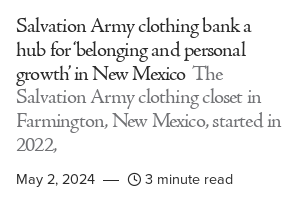What is the purpose of the Salvation Army clothing bank?
Give a detailed and exhaustive answer to the question.

The caption describes the Salvation Army clothing bank as a vital hub for 'belonging and personal growth', which implies that its purpose is to support the local community. This is further reinforced by the mention of the organization's commitment to supporting the community.